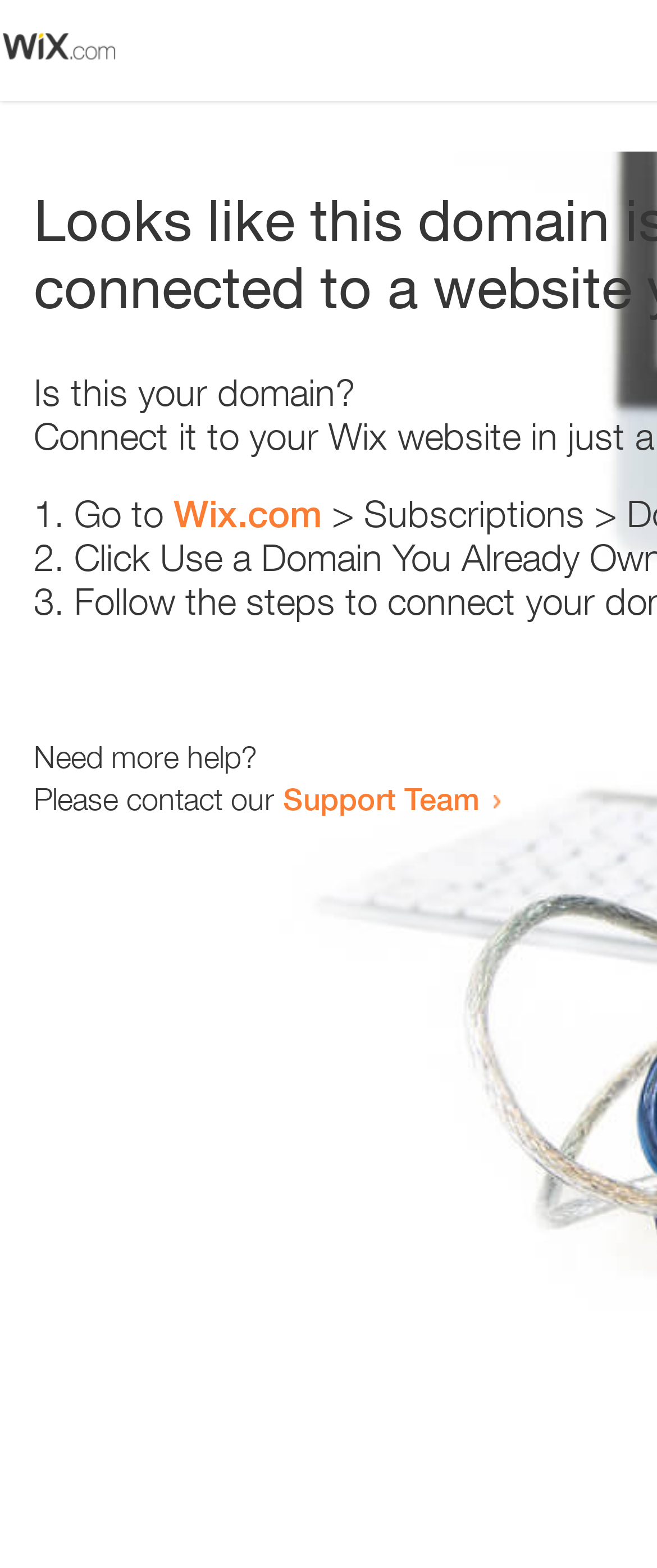Extract the main title from the webpage.

Looks like this domain isn't
connected to a website yet